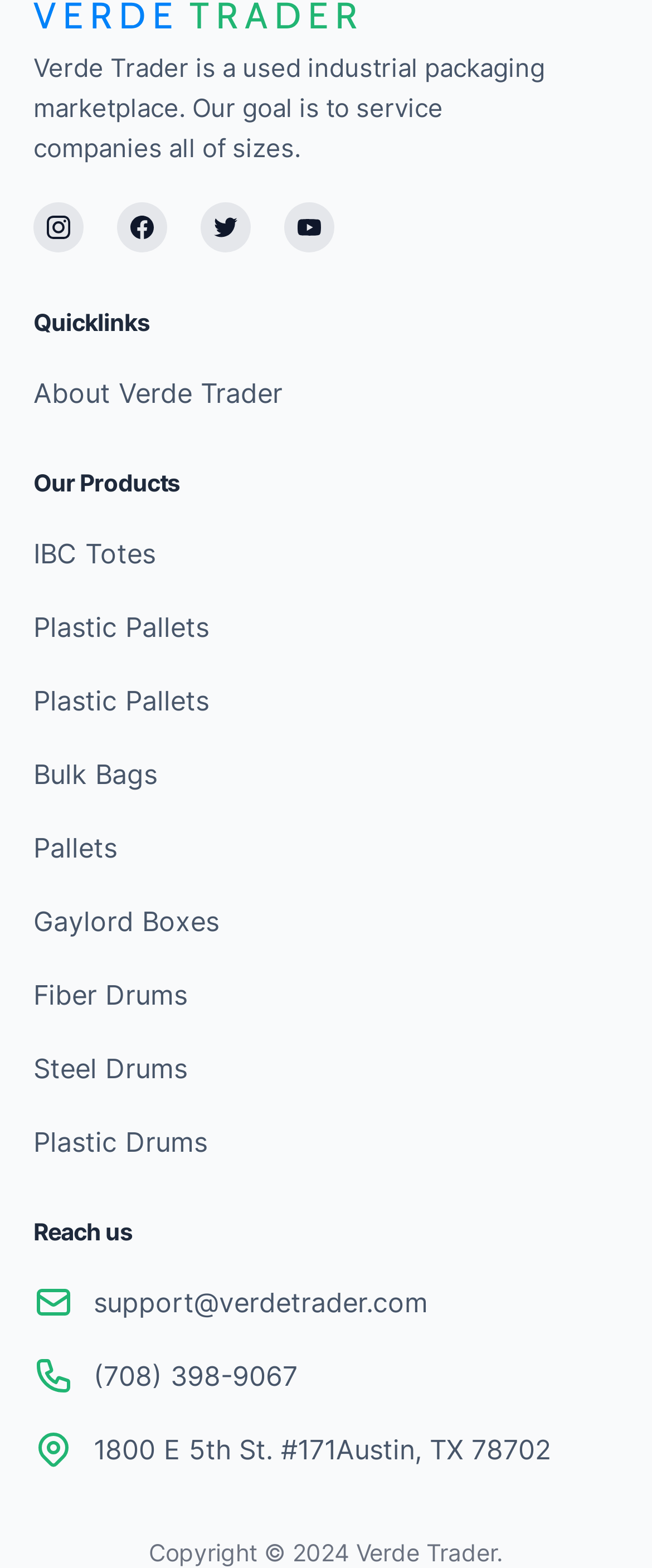Please identify the bounding box coordinates of the region to click in order to complete the task: "Learn more about IBC Totes". The coordinates must be four float numbers between 0 and 1, specified as [left, top, right, bottom].

[0.051, 0.34, 0.949, 0.366]